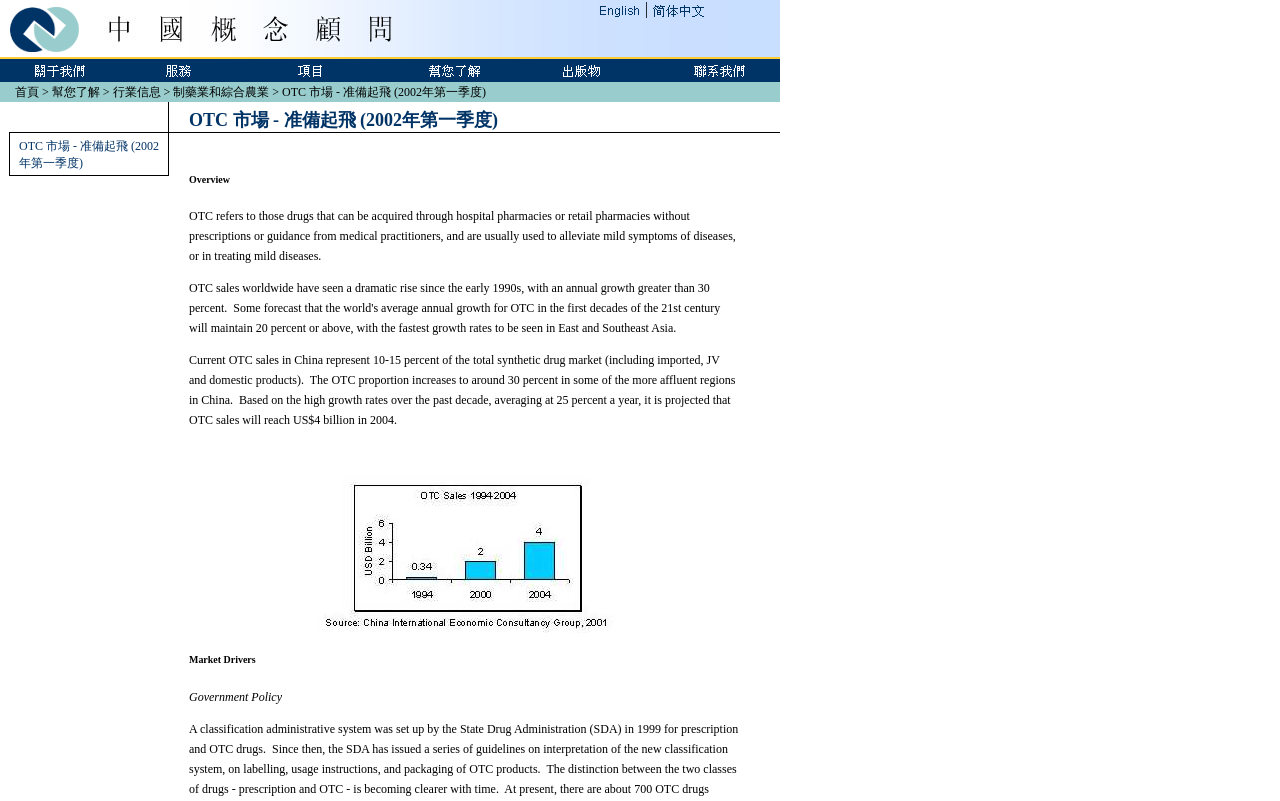Please find the bounding box coordinates of the section that needs to be clicked to achieve this instruction: "Click the link to view pharmaceutical industry information".

[0.51, 0.005, 0.551, 0.026]